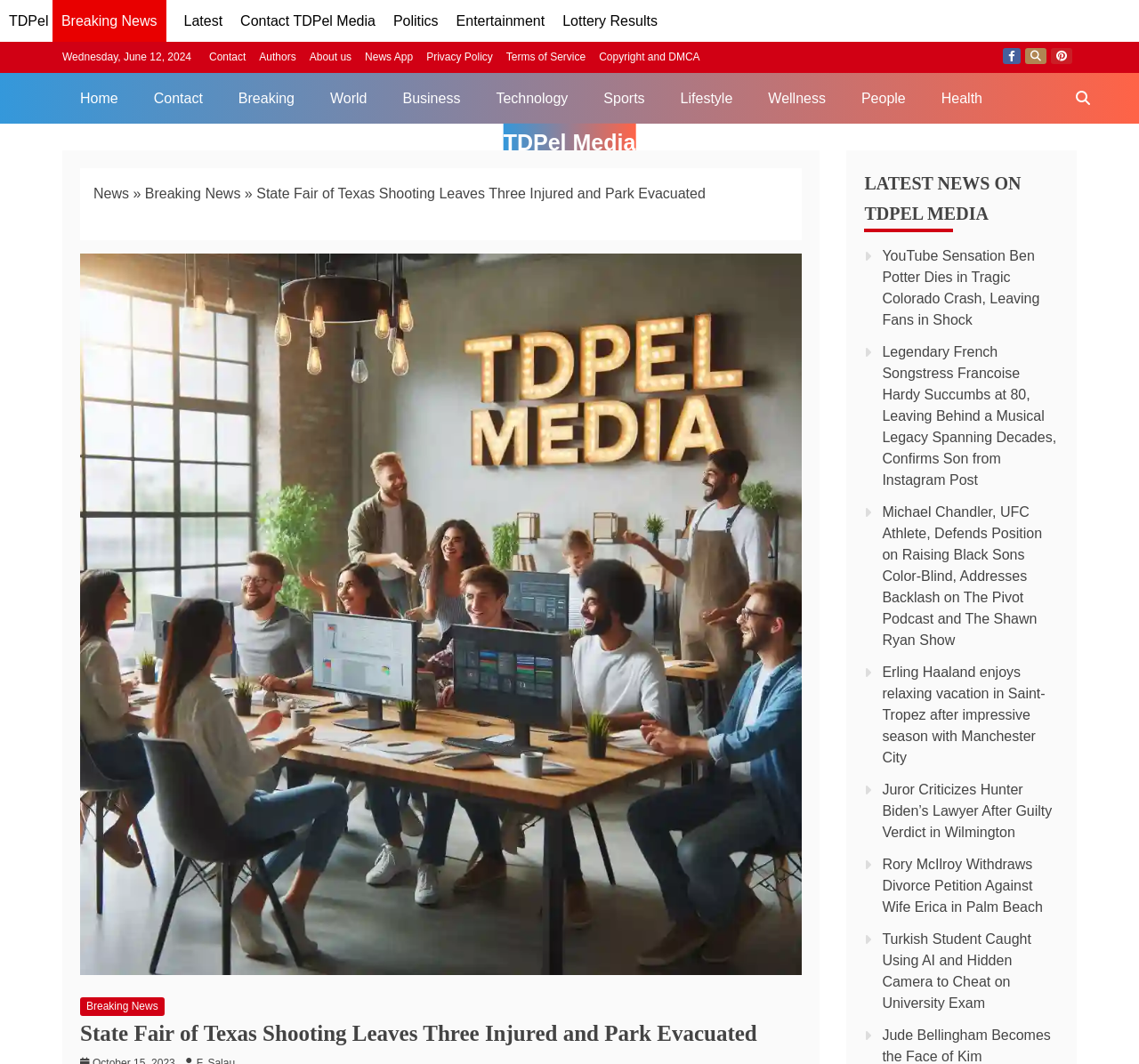Locate the bounding box coordinates of the element to click to perform the following action: 'Search for something on TDPel Media'. The coordinates should be given as four float values between 0 and 1, in the form of [left, top, right, bottom].

[0.933, 0.068, 0.969, 0.116]